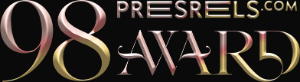Provide a short answer using a single word or phrase for the following question: 
What is the name of the website featured in the graphic?

PRESSRELS.com